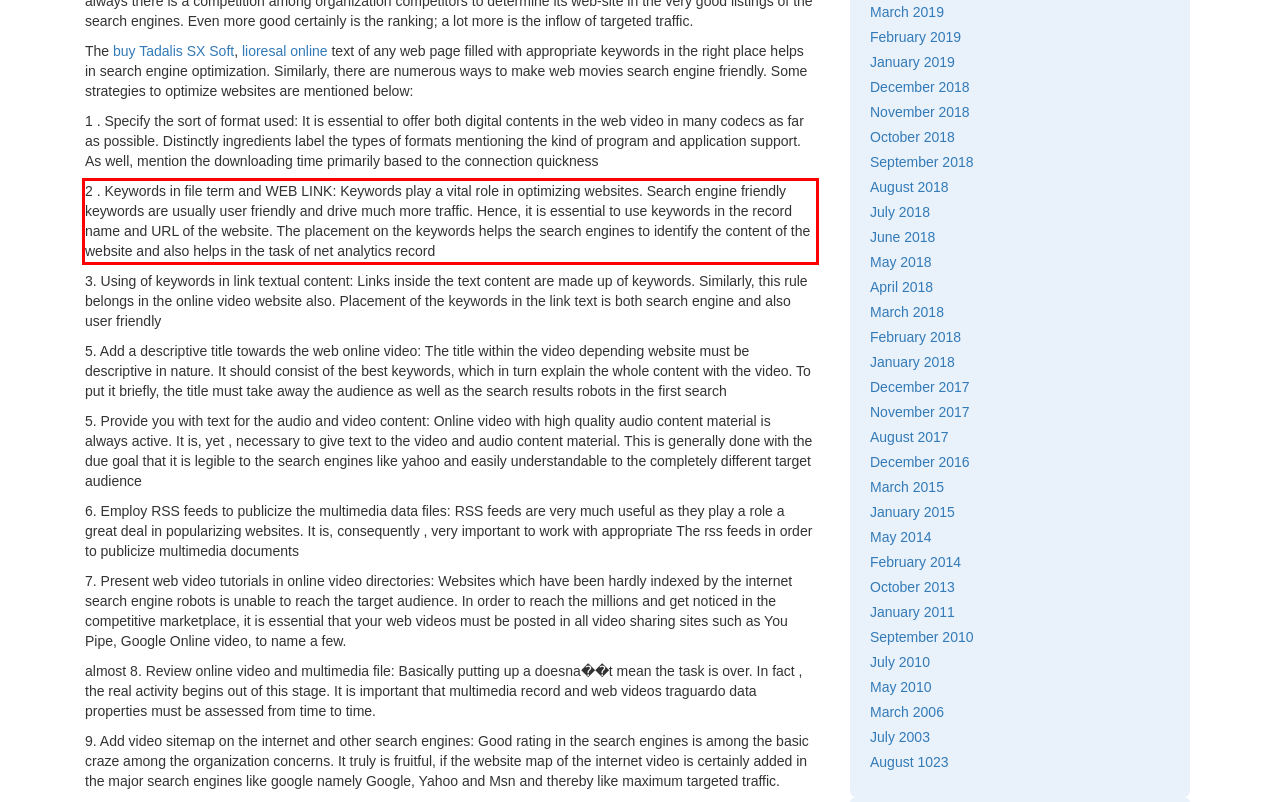Examine the webpage screenshot, find the red bounding box, and extract the text content within this marked area.

2 . Keywords in file term and WEB LINK: Keywords play a vital role in optimizing websites. Search engine friendly keywords are usually user friendly and drive much more traffic. Hence, it is essential to use keywords in the record name and URL of the website. The placement on the keywords helps the search engines to identify the content of the website and also helps in the task of net analytics record